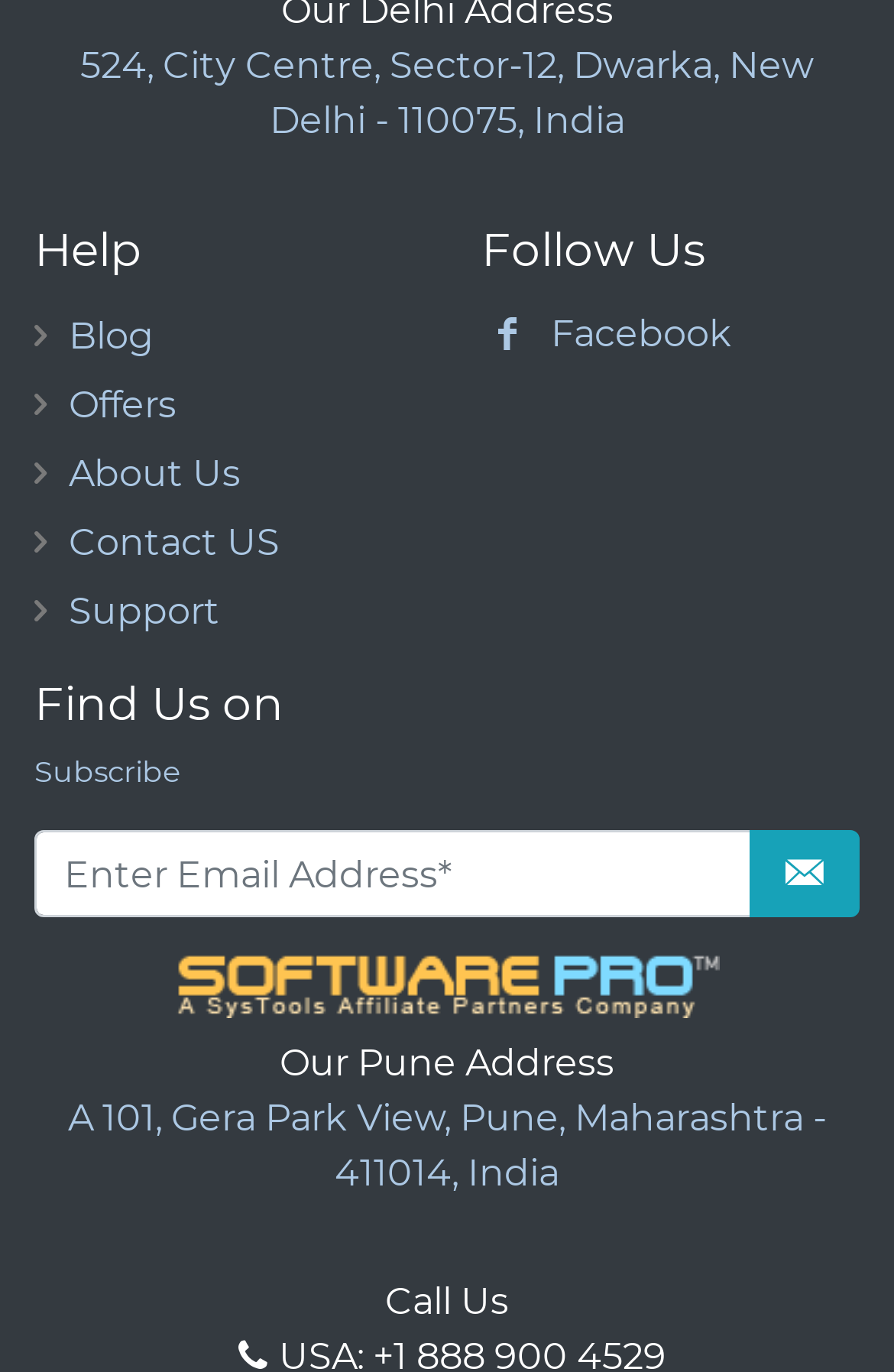Identify the bounding box coordinates of the area you need to click to perform the following instruction: "Click on the Blog link".

[0.077, 0.229, 0.172, 0.261]